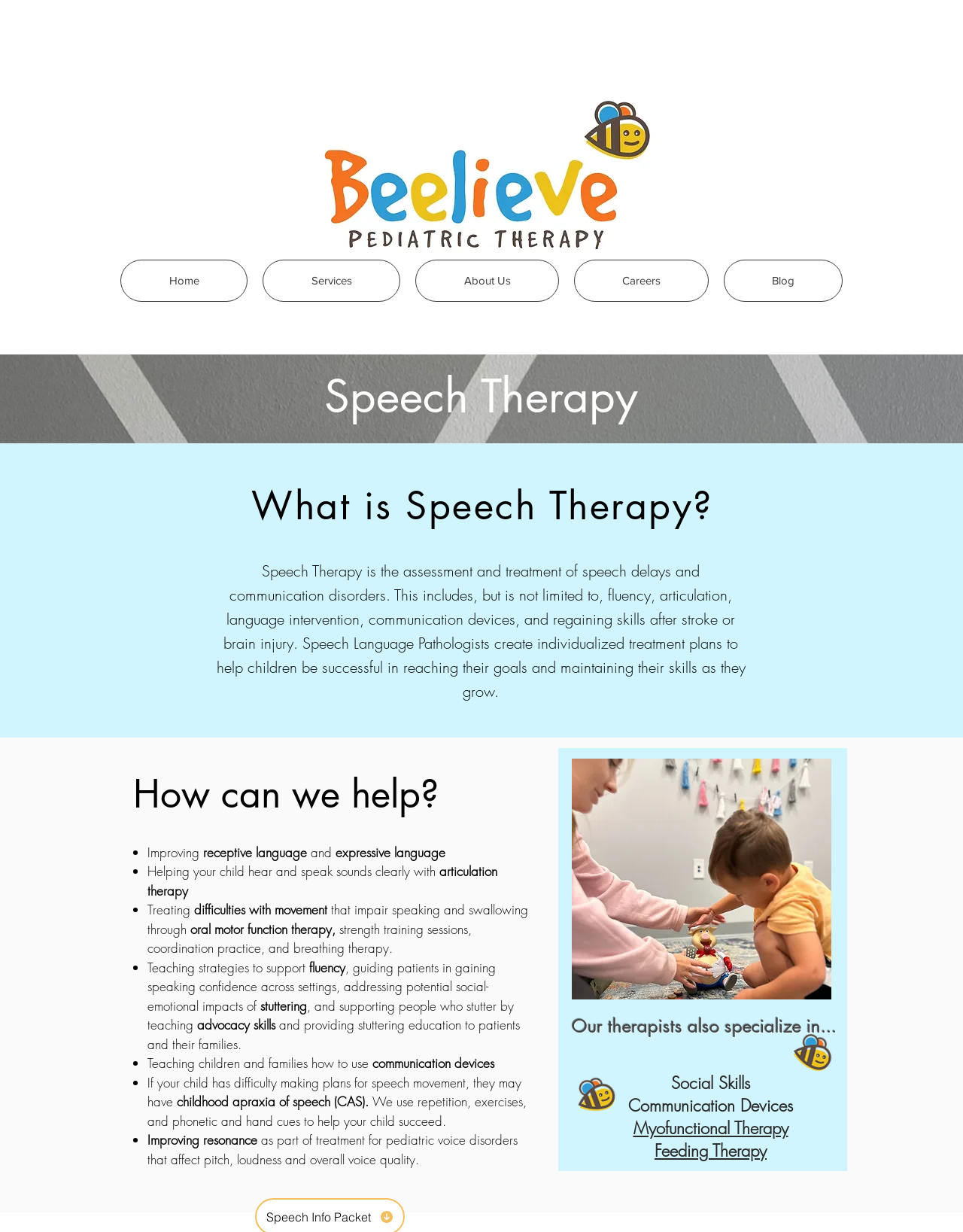Please provide a brief answer to the following inquiry using a single word or phrase:
What is the focus of the therapists at Beelieve Pediatric Therapy?

Children's development